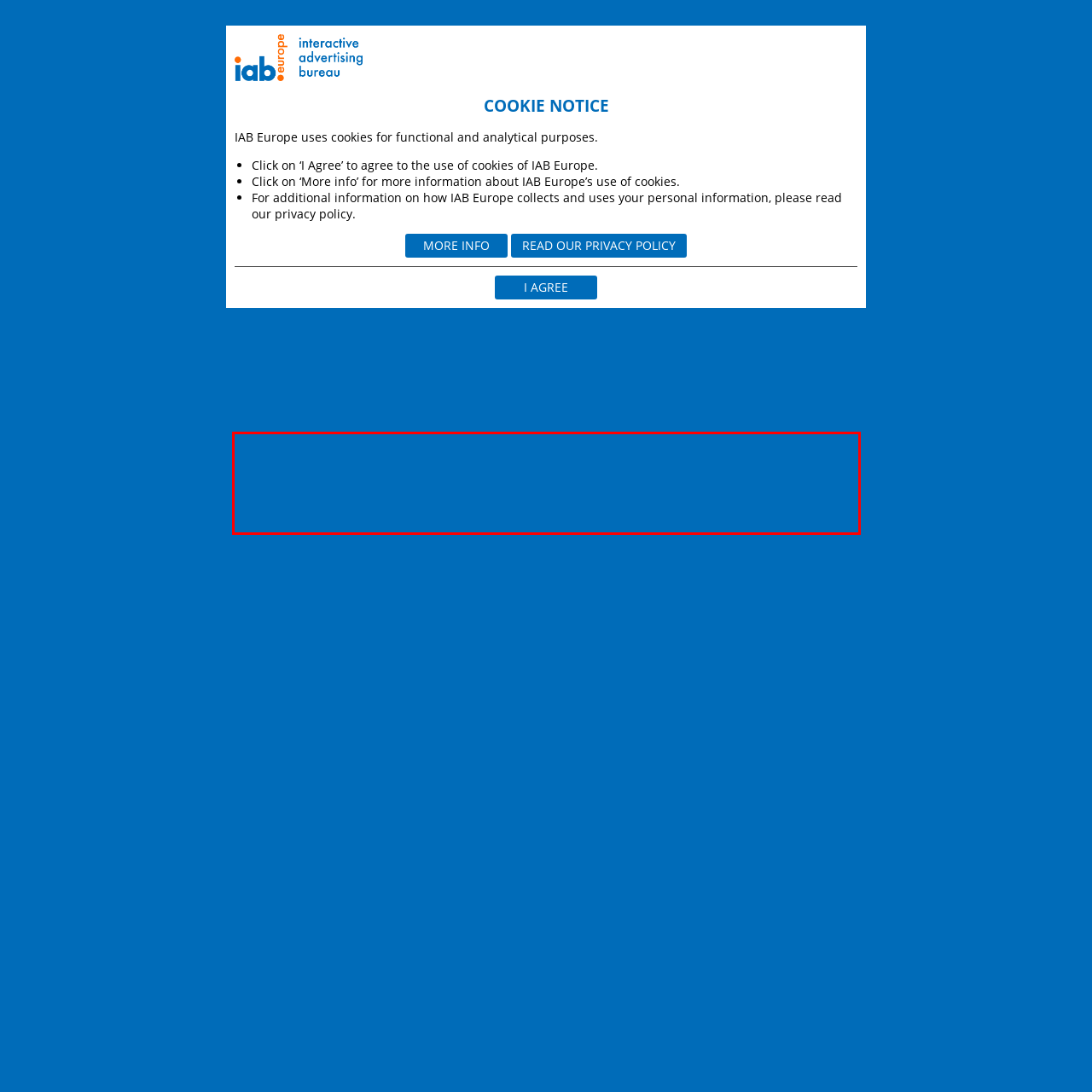Identify and extract the text within the red rectangle in the screenshot of the webpage.

IAB Europe respects the privacy of the visitors on its websites (“Websites”) (“Users”) and of its registered members (“Members”) to which it provides services as further specified in the General Terms of Use (“Services”). In this Privacy Policy references to Members mean both individual Members and individuals who are employed by corporate Members. This Privacy Policy is also addressed to individuals outside IAB Europe with whom IAB Europe interacts and whose personal data it processes and for these purposes they will be included within the term “Users”.